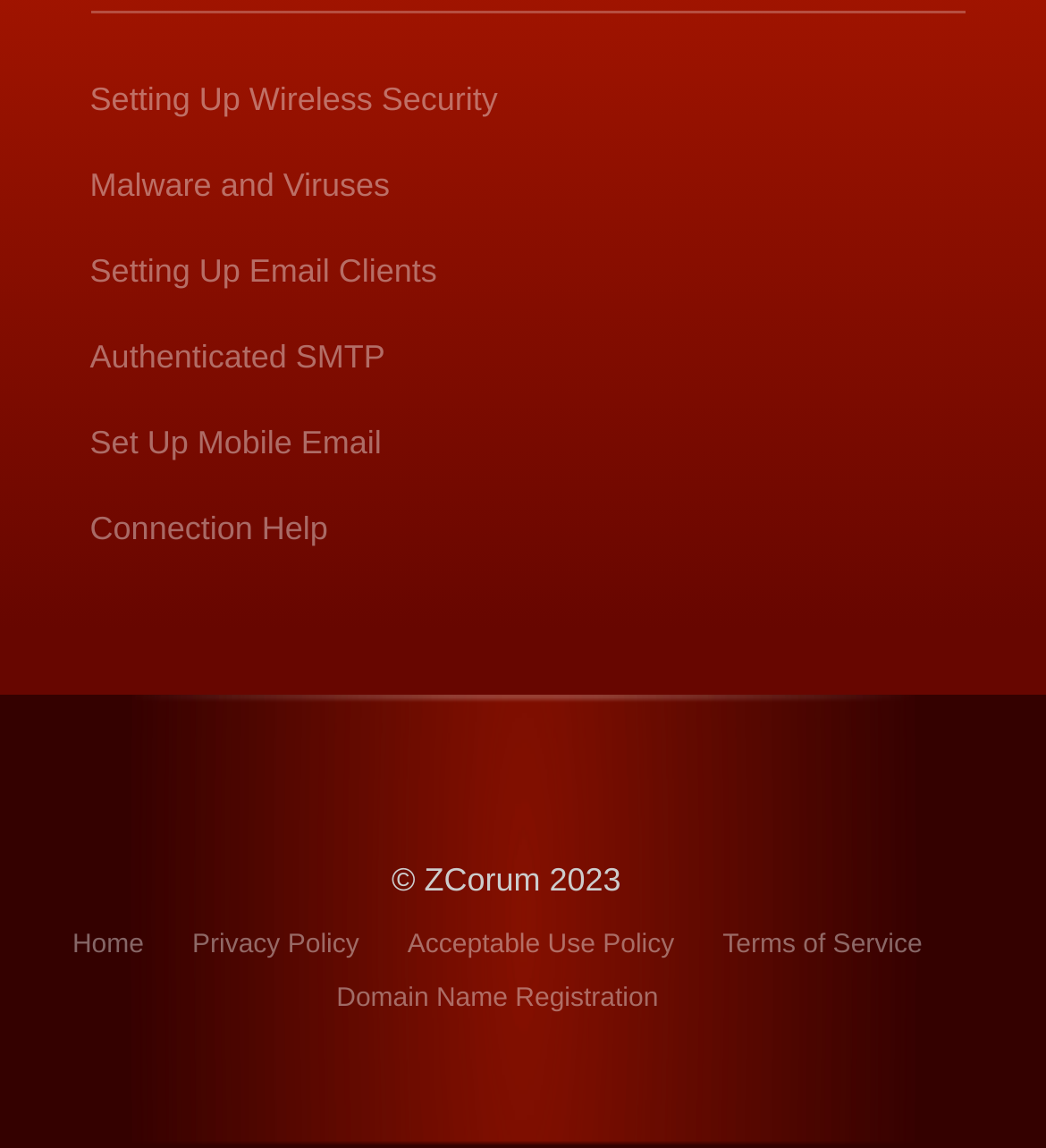Please specify the bounding box coordinates of the clickable section necessary to execute the following command: "Register a domain name".

[0.322, 0.857, 0.629, 0.883]